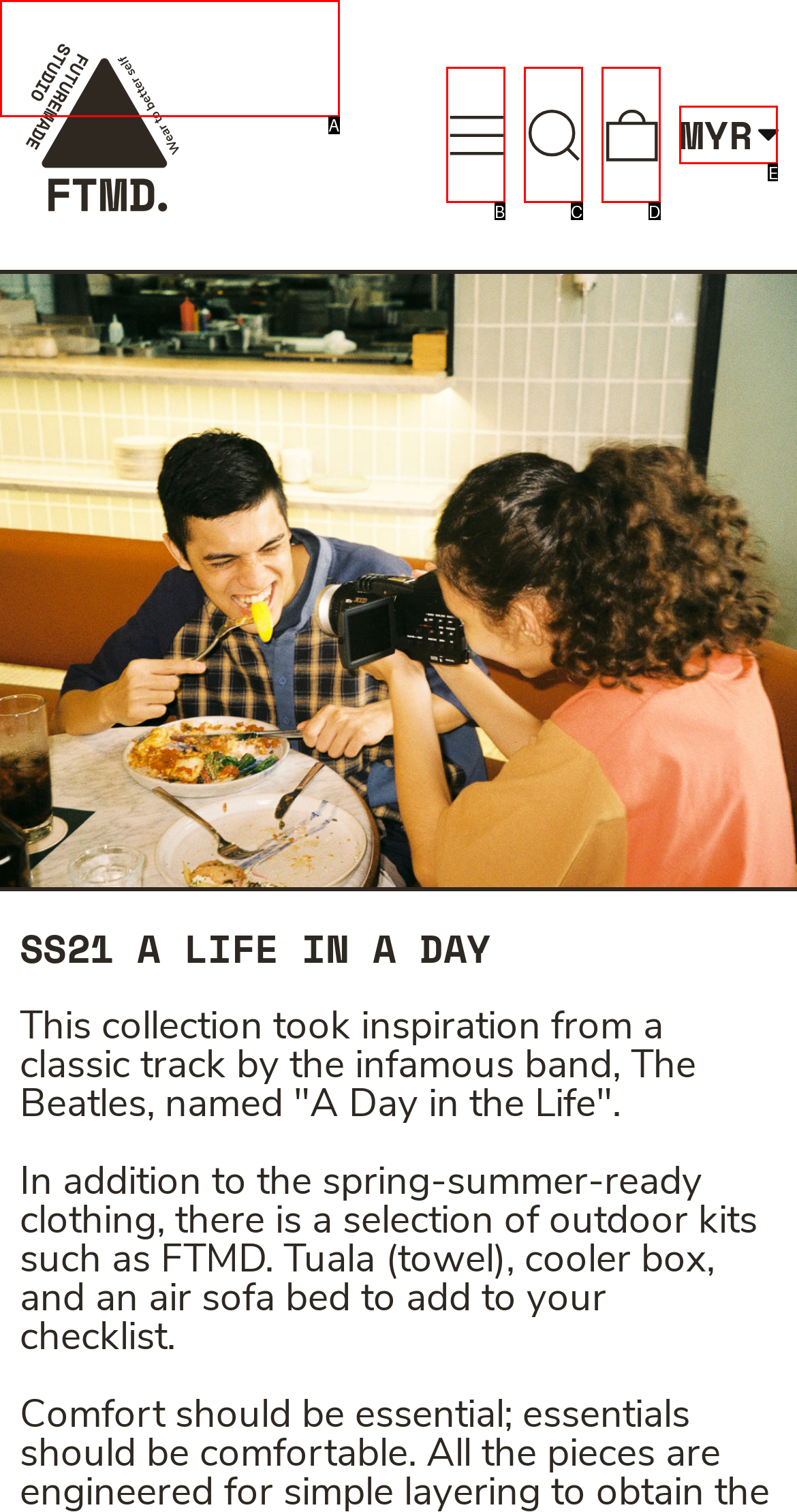Which option corresponds to the following element description: 0 items?
Please provide the letter of the correct choice.

D